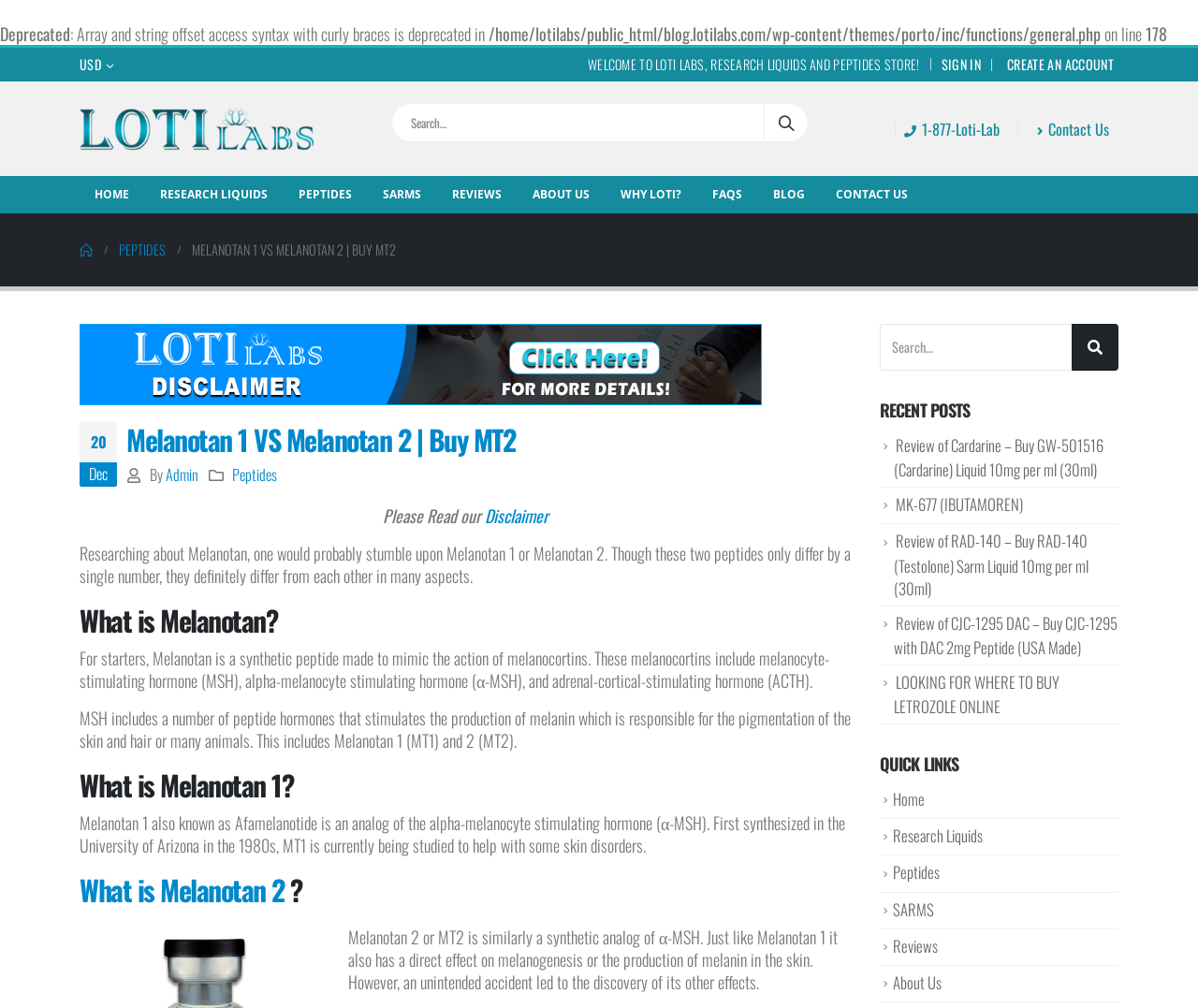What is the purpose of the search bar?
Based on the visual details in the image, please answer the question thoroughly.

The search bar is located at the top of the webpage, and its presence suggests that the website has a large amount of content that users may want to search through. The search bar is likely intended to help users quickly find specific information or products on the website.